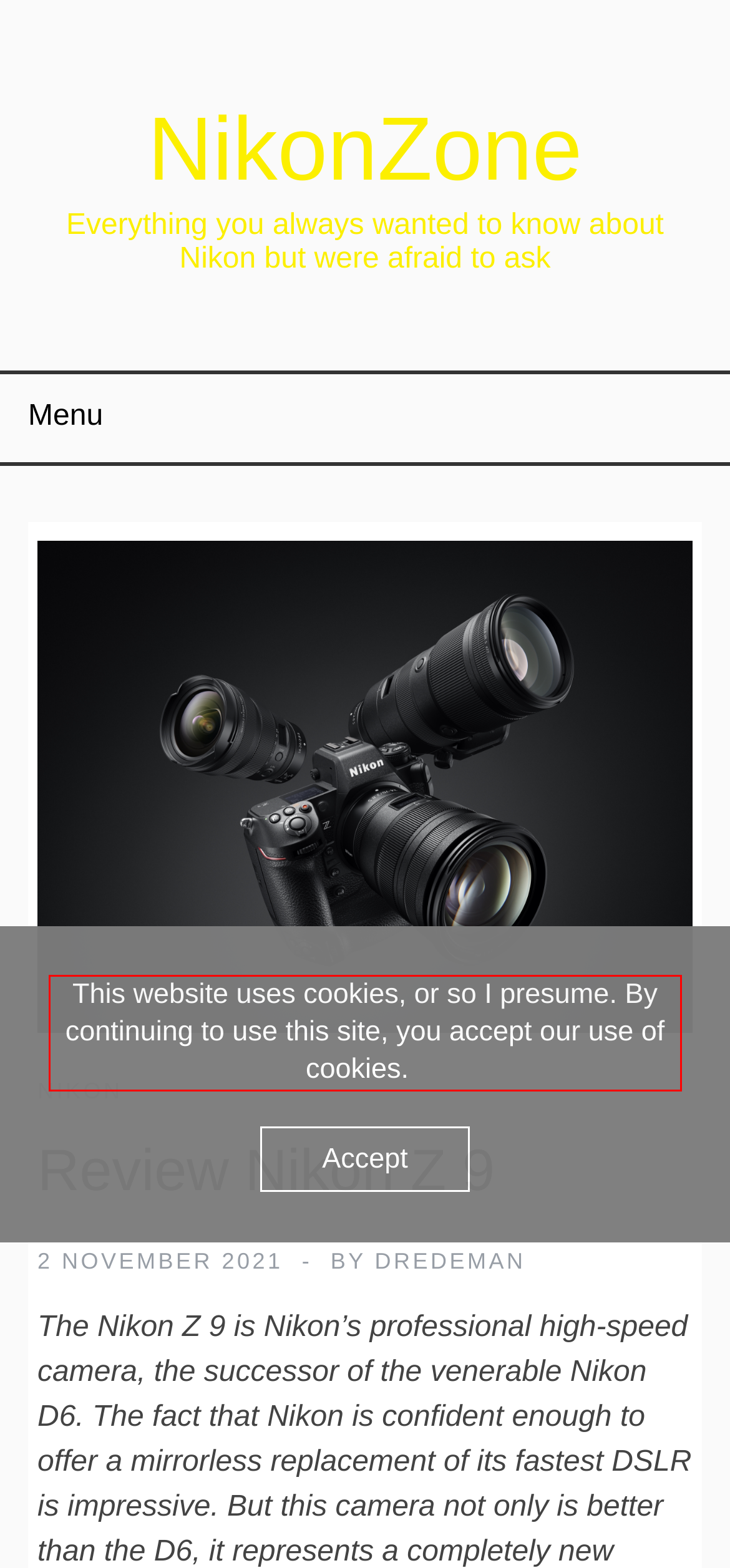Observe the screenshot of the webpage, locate the red bounding box, and extract the text content within it.

This website uses cookies, or so I presume. By continuing to use this site, you accept our use of cookies.